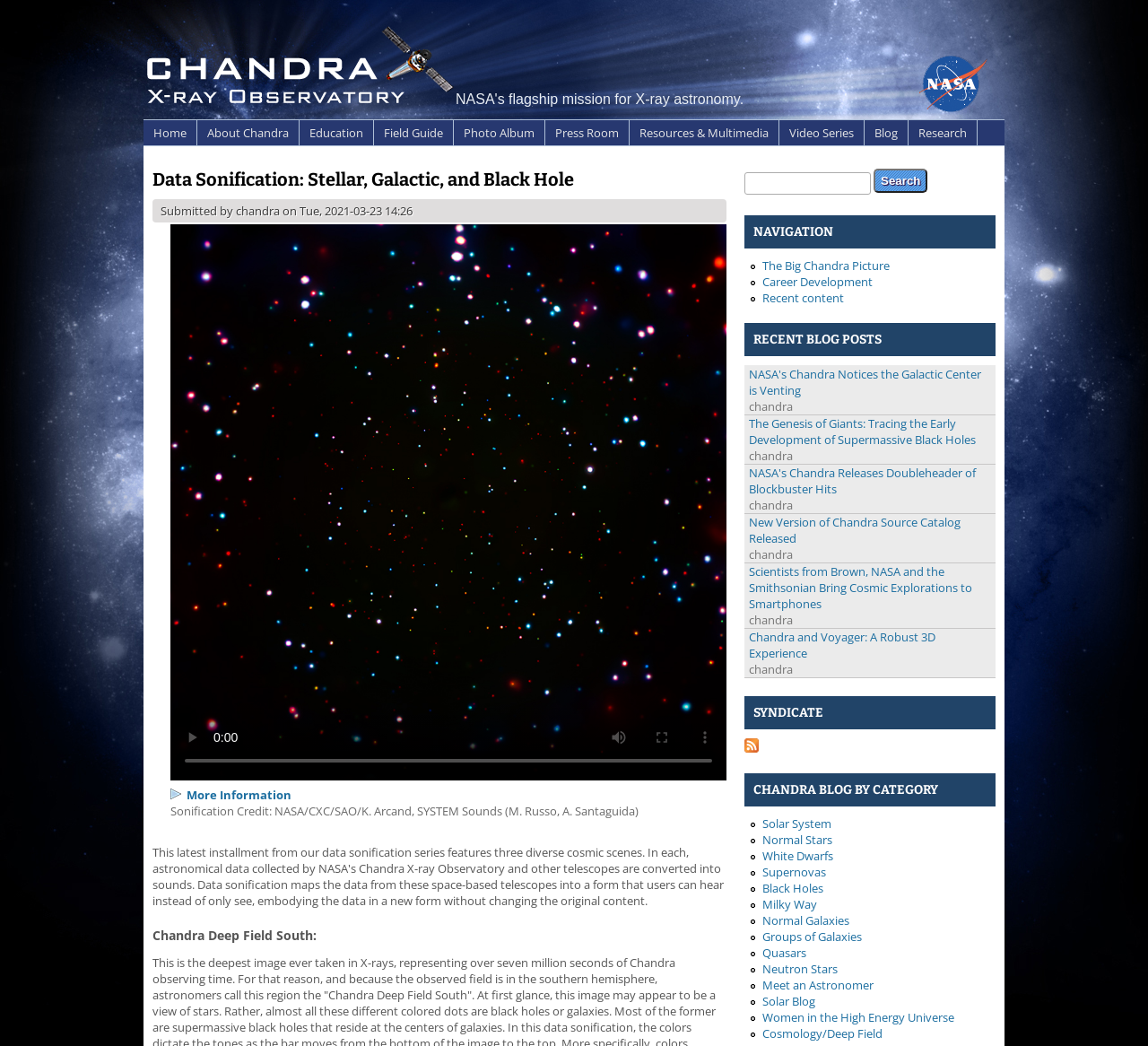Based on the image, give a detailed response to the question: How many recent blog posts are listed?

I counted the number of rows in the table under the 'RECENT BLOG POSTS' heading and found 5 rows, each representing a recent blog post.